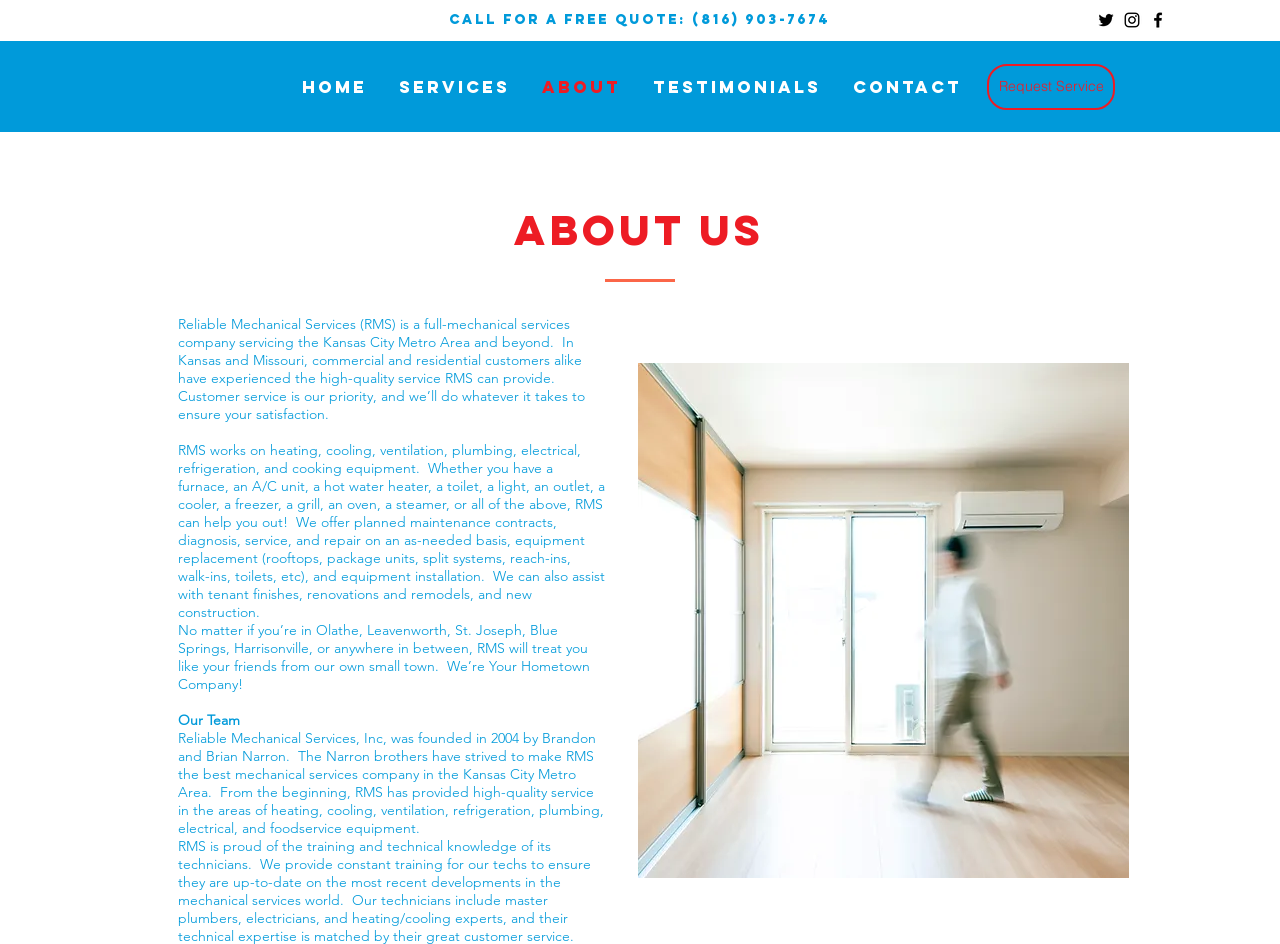Select the bounding box coordinates of the element I need to click to carry out the following instruction: "Visit Twitter page".

[0.856, 0.011, 0.872, 0.032]